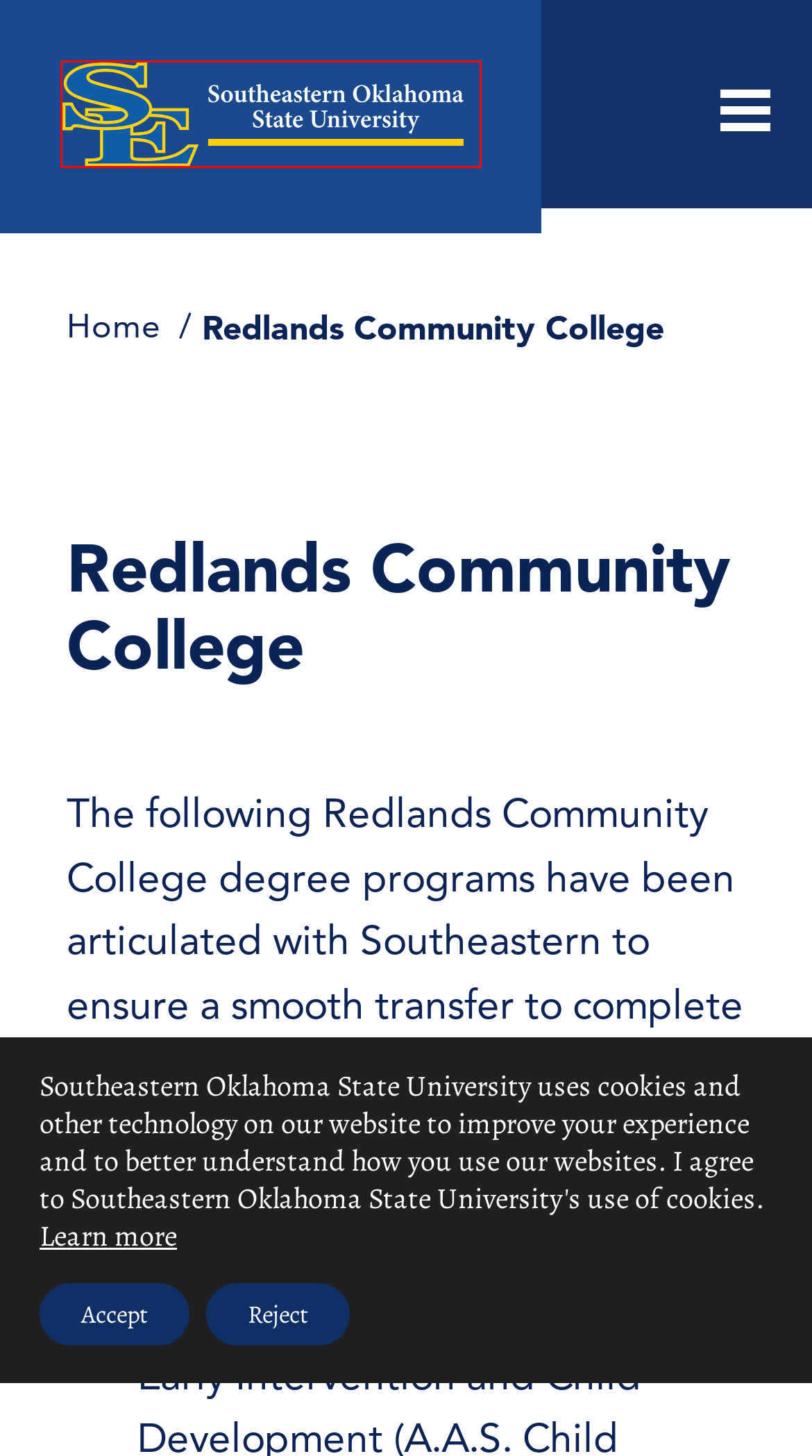Given a screenshot of a webpage featuring a red bounding box, identify the best matching webpage description for the new page after the element within the red box is clicked. Here are the options:
A. Home | Southeastern Oklahoma State University
B. Visit | Southeastern Oklahoma State University
C. University Non-Discrimination Statement | Southeastern Oklahoma State University
D. Apply to Southeastern | Southeastern Oklahoma State University
E. Request Information | Southeastern Oklahoma State University
F. Library Committee | Southeastern Oklahoma State University
G. Privacy Policy | Southeastern Oklahoma State University
H. Student Complaints and Grievances | Southeastern Oklahoma State University

A